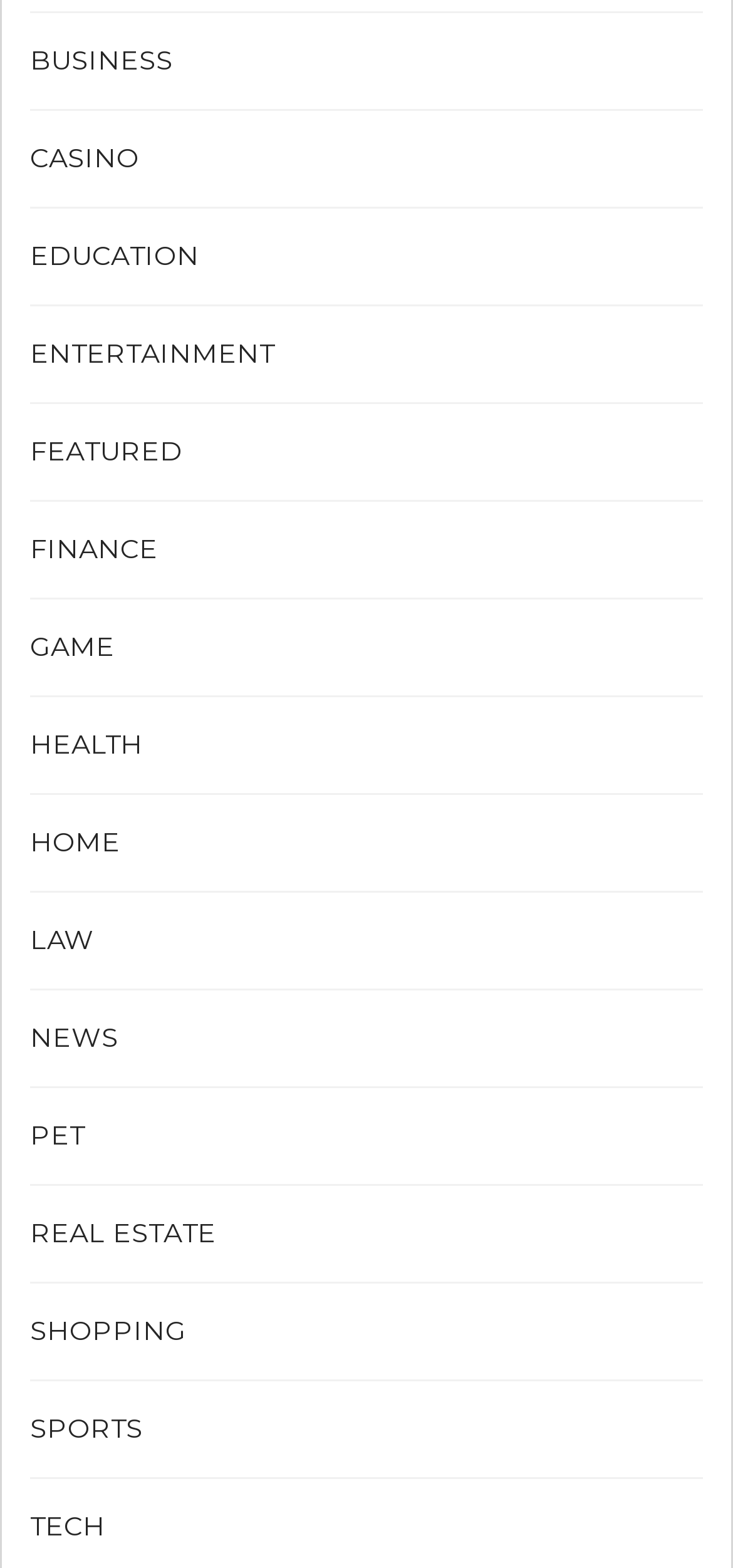Respond concisely with one word or phrase to the following query:
Are there any categories related to personal health?

Yes